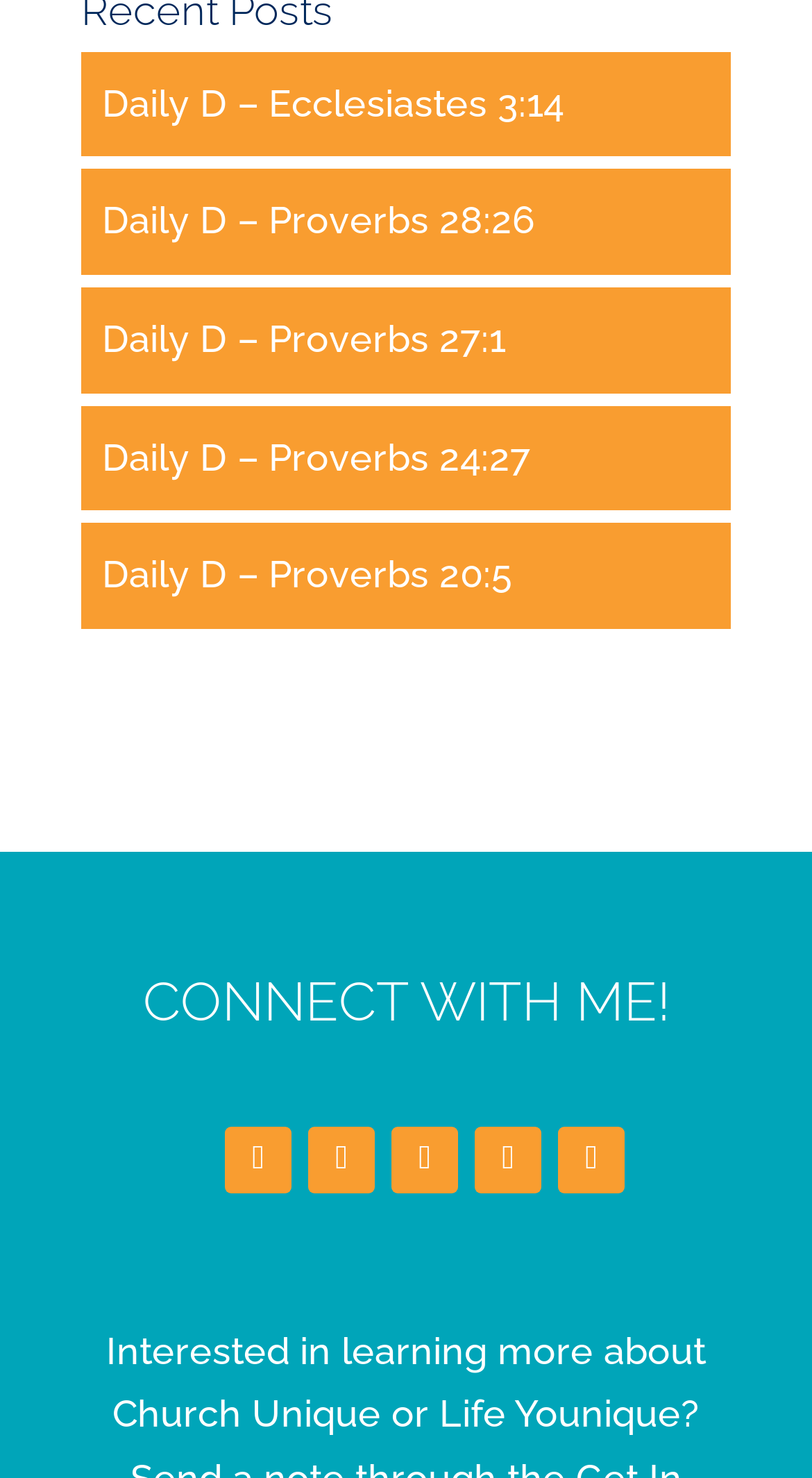Determine the bounding box coordinates for the UI element described. Format the coordinates as (top-left x, top-left y, bottom-right x, bottom-right y) and ensure all values are between 0 and 1. Element description: Follow

[0.379, 0.762, 0.462, 0.807]